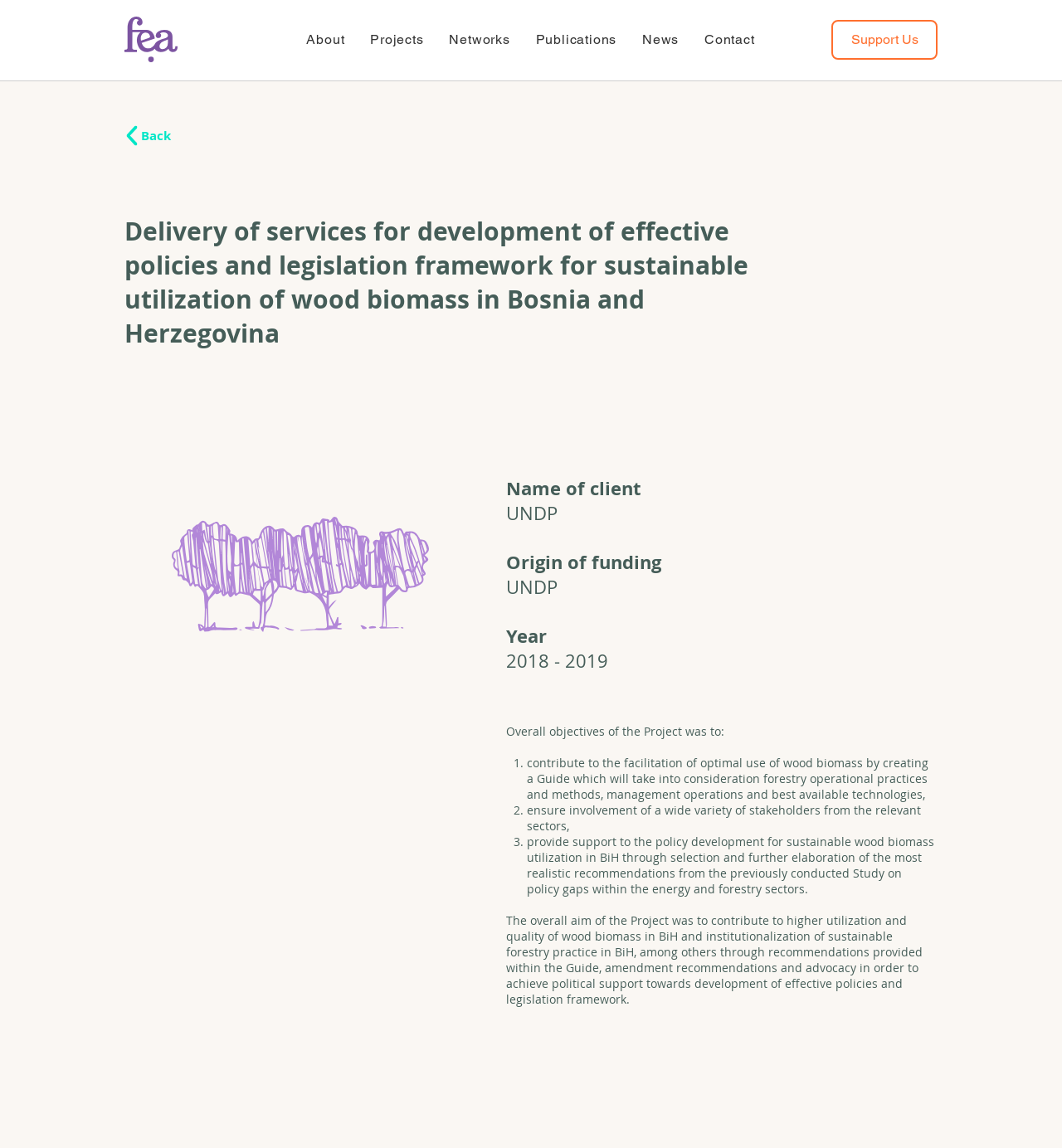Given the element description, predict the bounding box coordinates in the format (top-left x, top-left y, bottom-right x, bottom-right y). Make sure all values are between 0 and 1. Here is the element description: About

[0.28, 0.02, 0.333, 0.048]